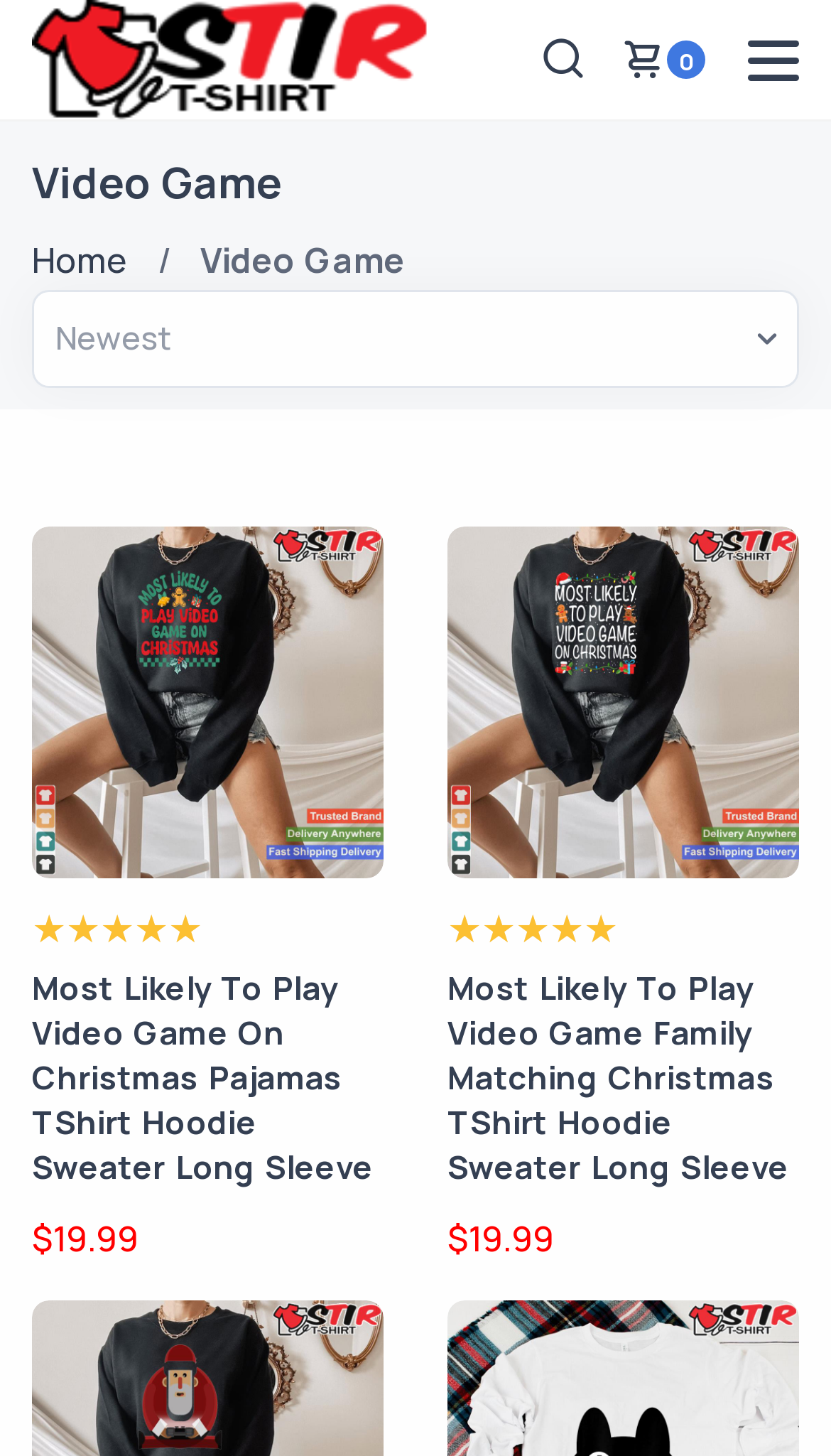Respond with a single word or phrase to the following question: What is the type of product being sold?

T-Shirts